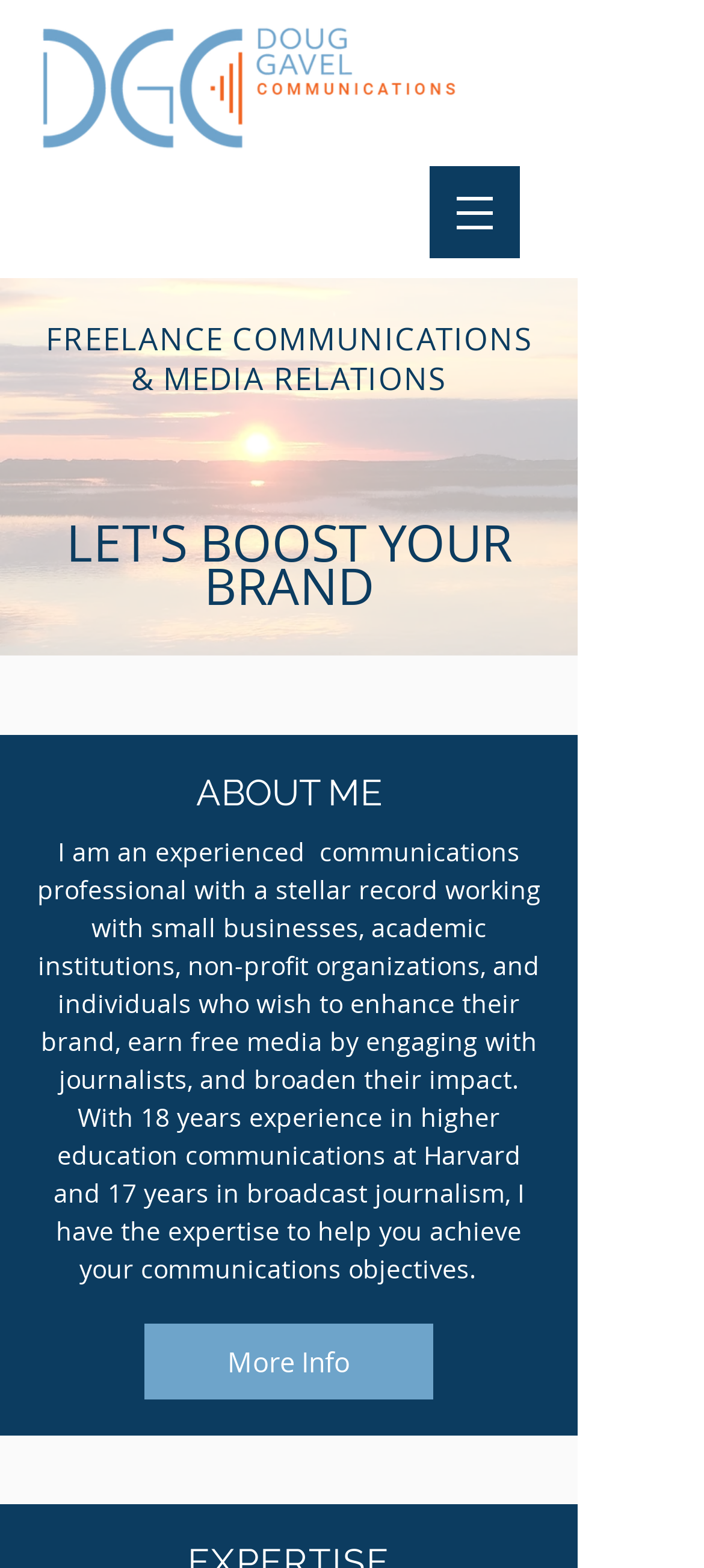Please analyze the image and give a detailed answer to the question:
What is the person's goal for their clients?

The heading 'LET'S BOOST YOUR BRAND' and the description of the person's services suggest that the person's goal is to help their clients enhance their brand and achieve their communications objectives.